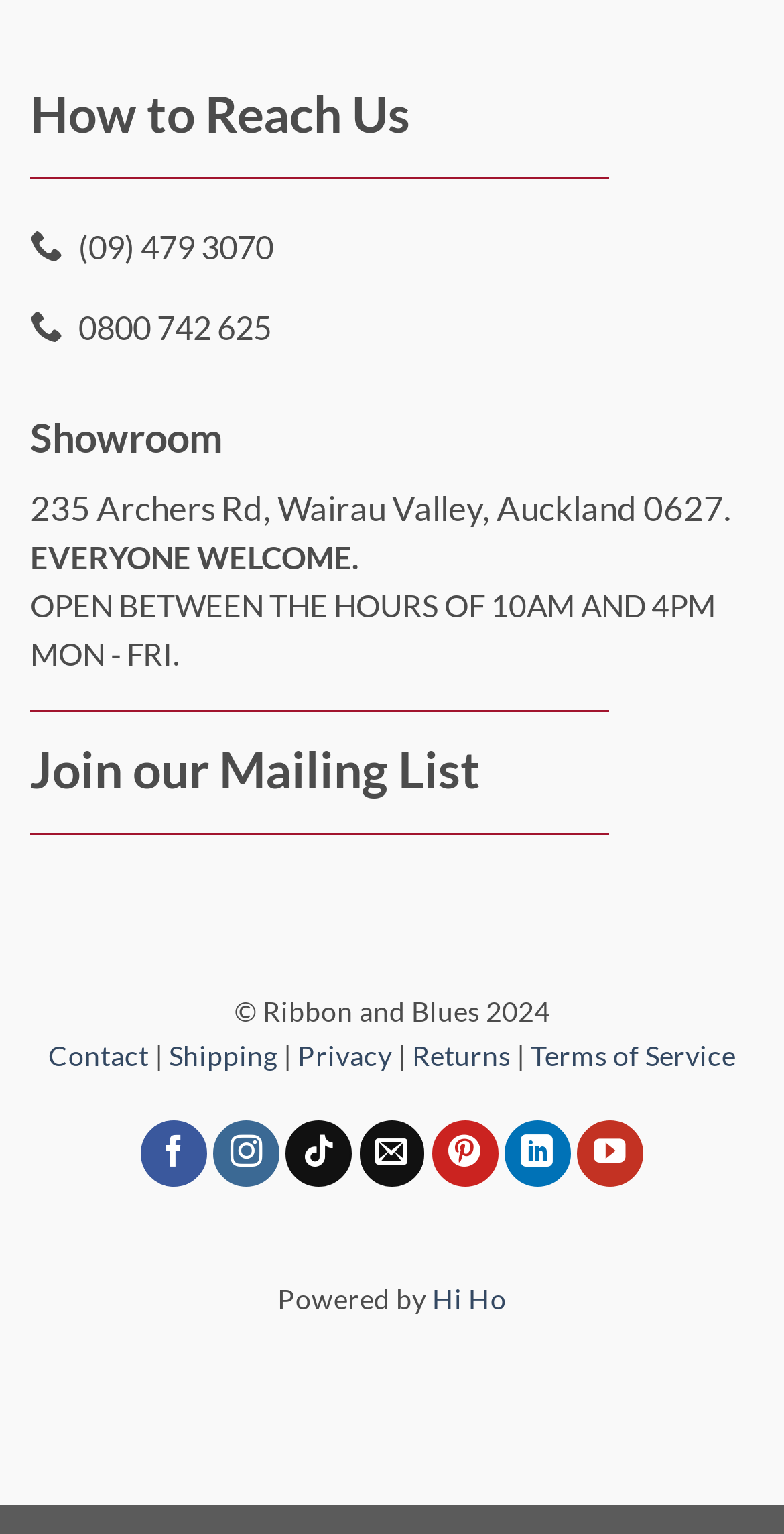Please determine the bounding box coordinates of the element to click on in order to accomplish the following task: "Join the mailing list". Ensure the coordinates are four float numbers ranging from 0 to 1, i.e., [left, top, right, bottom].

[0.038, 0.481, 0.613, 0.521]